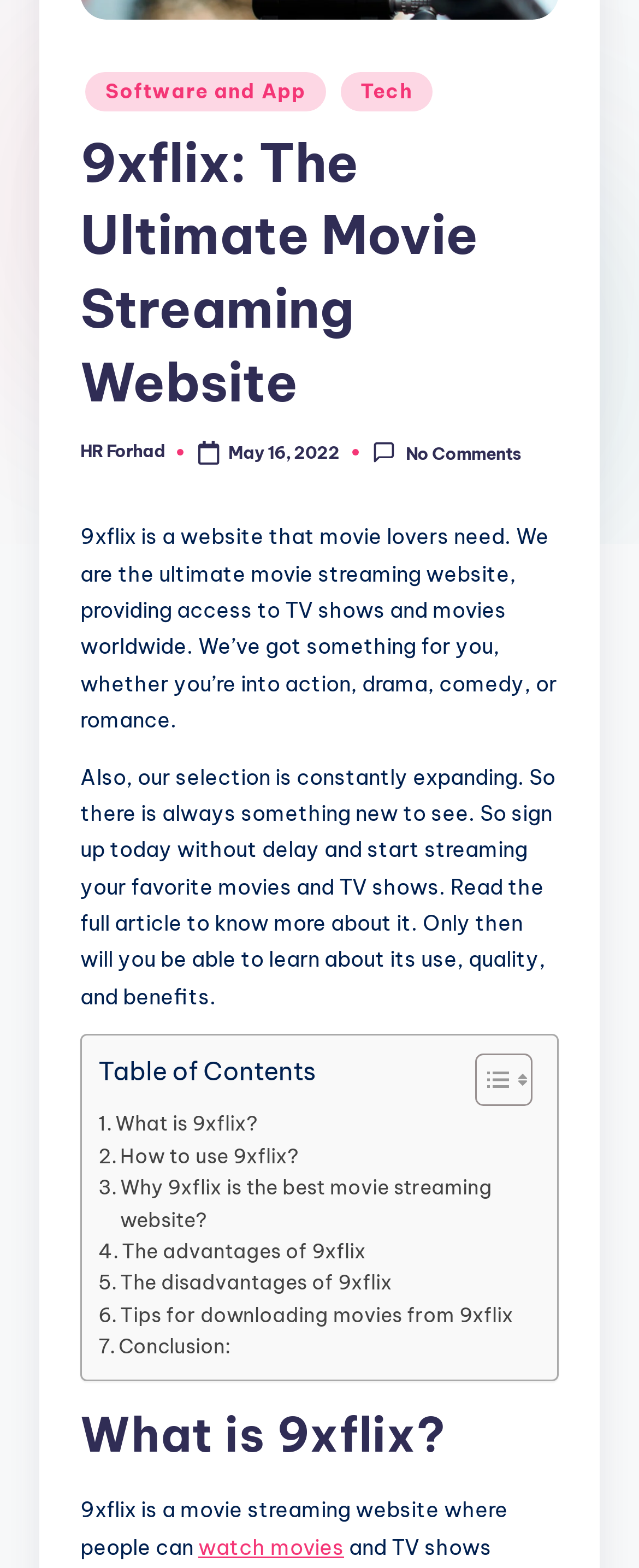Provide the bounding box coordinates for the specified HTML element described in this description: "Conclusion:". The coordinates should be four float numbers ranging from 0 to 1, in the format [left, top, right, bottom].

[0.154, 0.849, 0.36, 0.869]